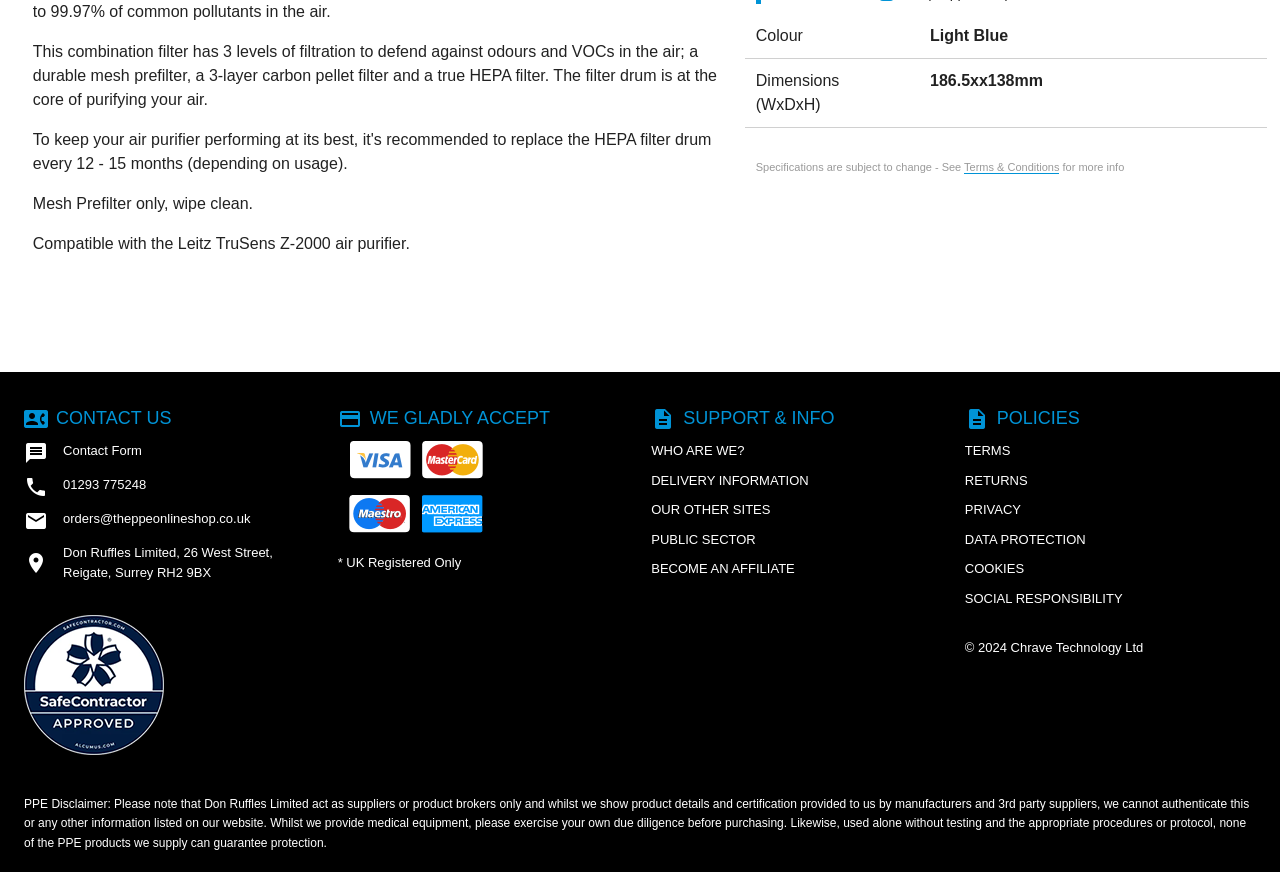What is the product description?
Give a one-word or short phrase answer based on the image.

Air purifier filter